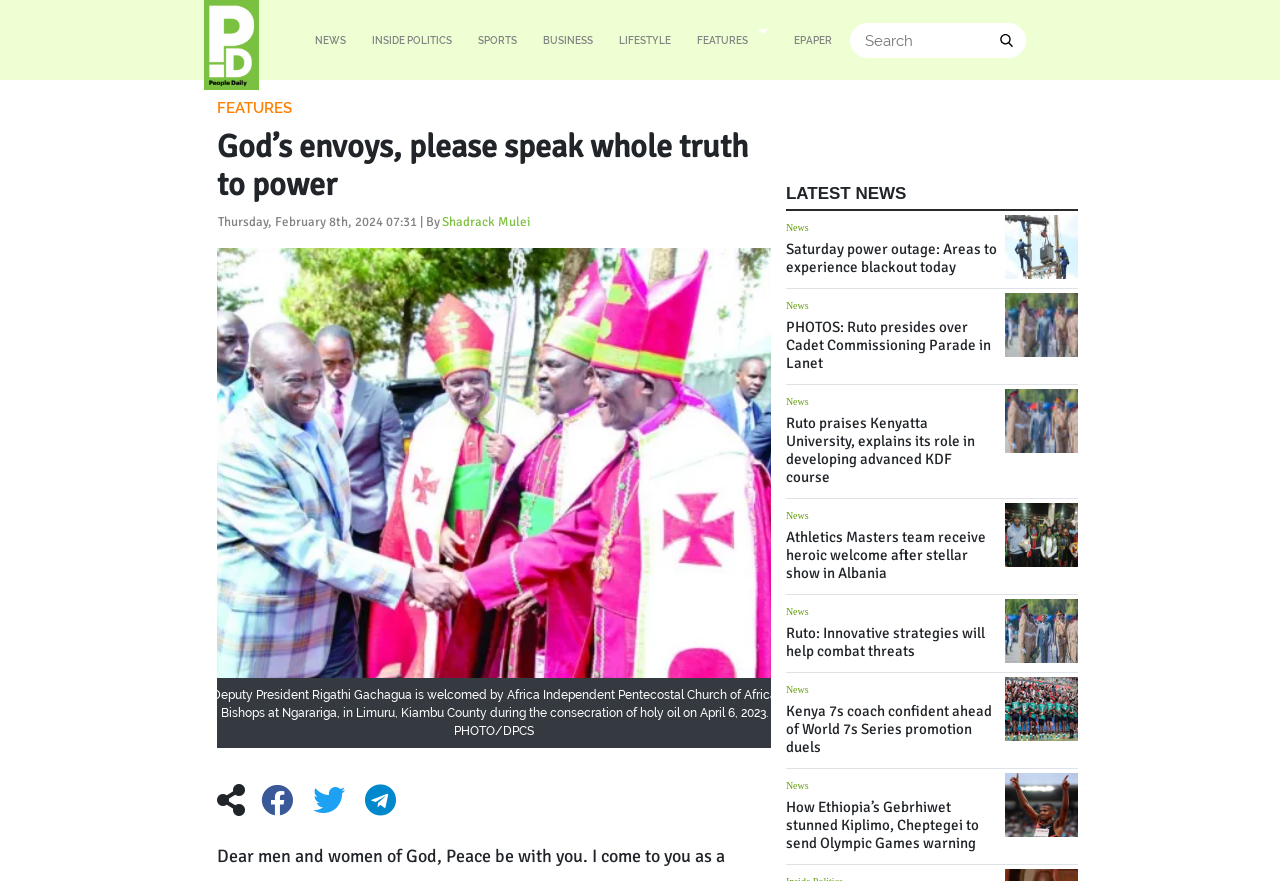Create an in-depth description of the webpage, covering main sections.

The webpage is a news website with the title "God's envoys, please speak whole truth to power" and a subtitle "People Daily". At the top, there is a logo of "People Daily" accompanied by a link to the website's homepage. Below the logo, there are several links to different sections of the website, including "NEWS", "INSIDE POLITICS", "SPORTS", "BUSINESS", "LIFESTYLE", and "FEATURES". 

To the right of these links, there is a search bar with a search button and a magnifying glass icon. Below the search bar, there is a heading "FEATURES" followed by a main article with the title "God’s envoys, please speak whole truth to power" and a subheading "Thursday, February 8th, 2024 07:31". The article is written by "Shadrack Mulei" and features an image with a caption "Deputy President Rigathi Gachagua is welcomed by Africa Independent Pentecostal Church of Africa Bishops at Ngarariga, in Limuru, Kiambu County during the consecration of holy oil on April 6, 2023. PHOTO/DPCS".

Below the main article, there are several social media links and a section titled "LATEST NEWS" with a horizontal separator line. This section features a list of news articles with headings, summaries, and images. Each article has a link to read more, and some of them have images with captions. The articles cover various topics, including politics, sports, and current events.